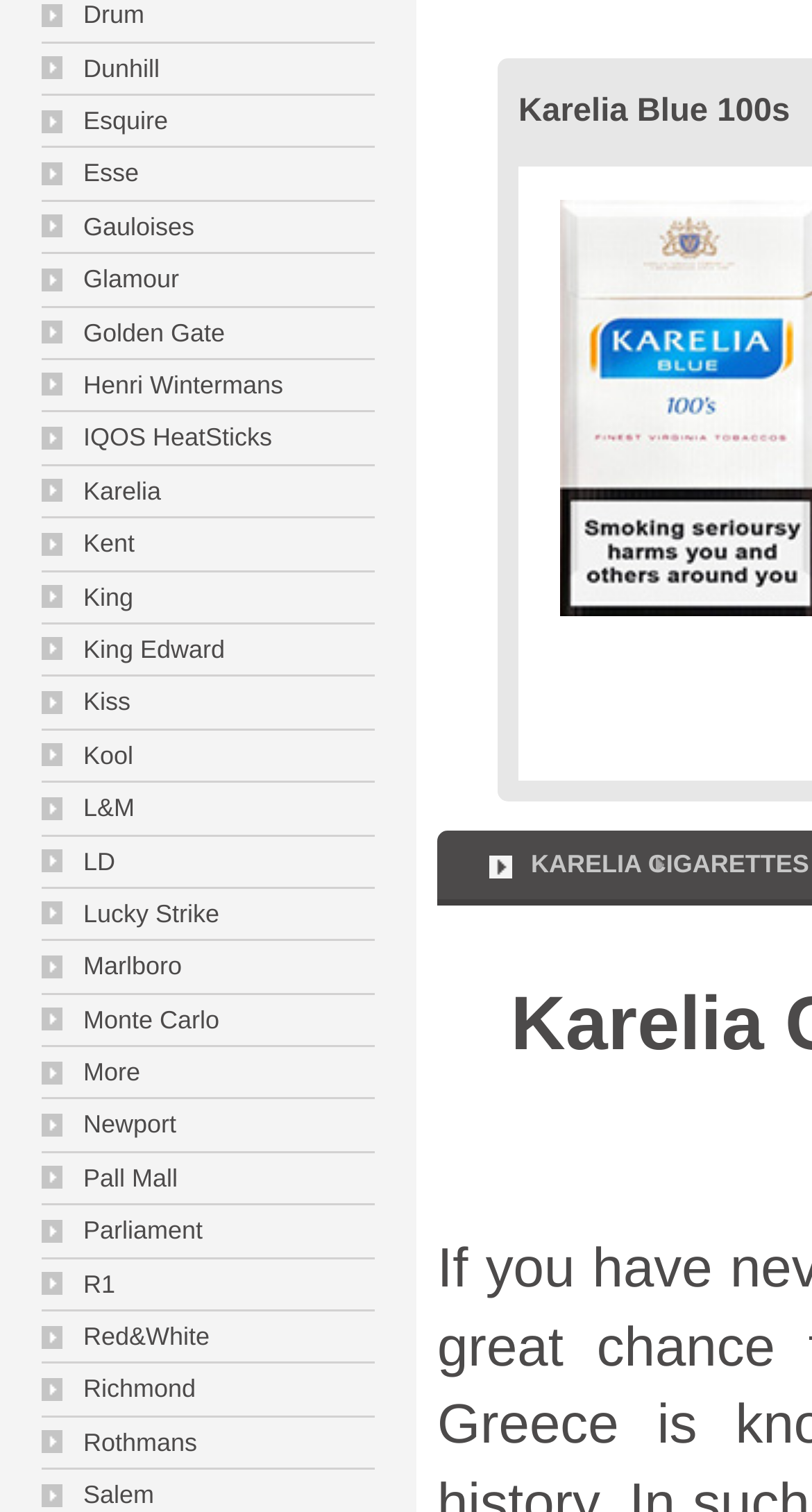Locate the bounding box coordinates of the element that should be clicked to execute the following instruction: "click on Drum".

[0.051, 0.0, 0.178, 0.02]